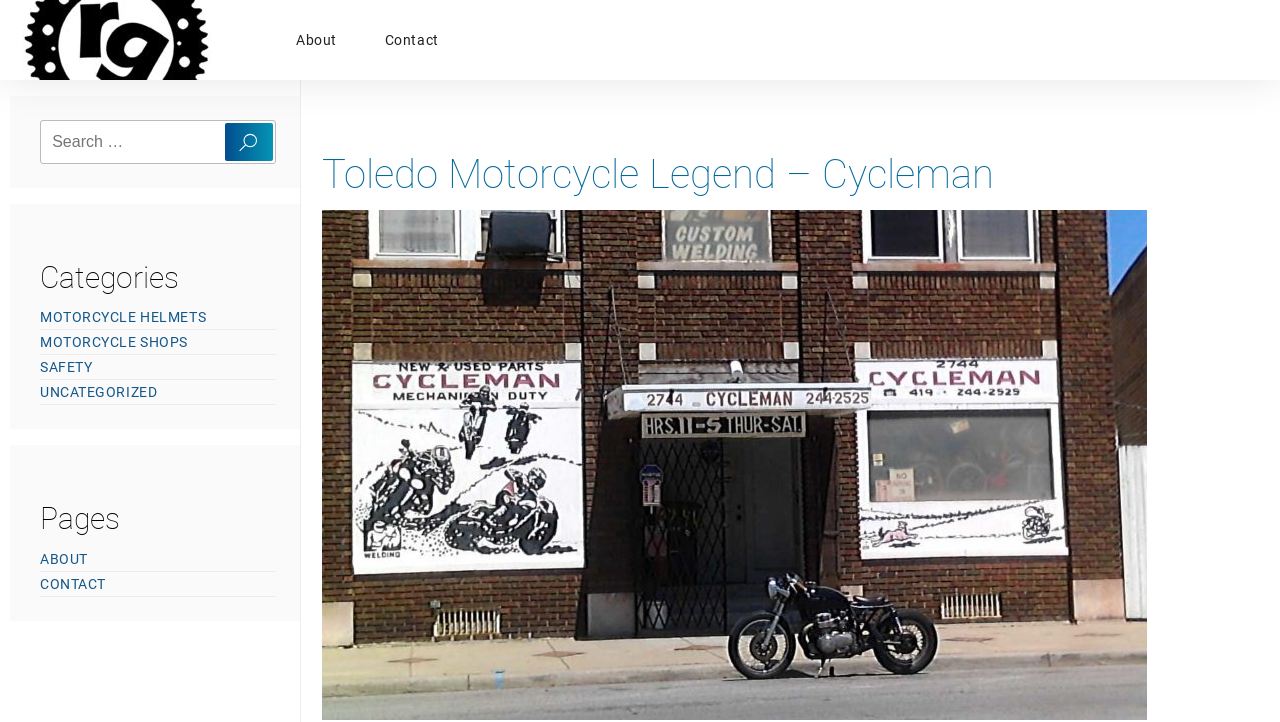What is the street name where Cycle Man Motorcycle Shop is located?
Please provide a comprehensive answer based on the details in the screenshot.

The street name can be found in the image description, which states 'A bobber style motorcycle sits curbside in front of Cycle Man Motorcycle Shop on Lagrange Street in Toledo Ohio'.